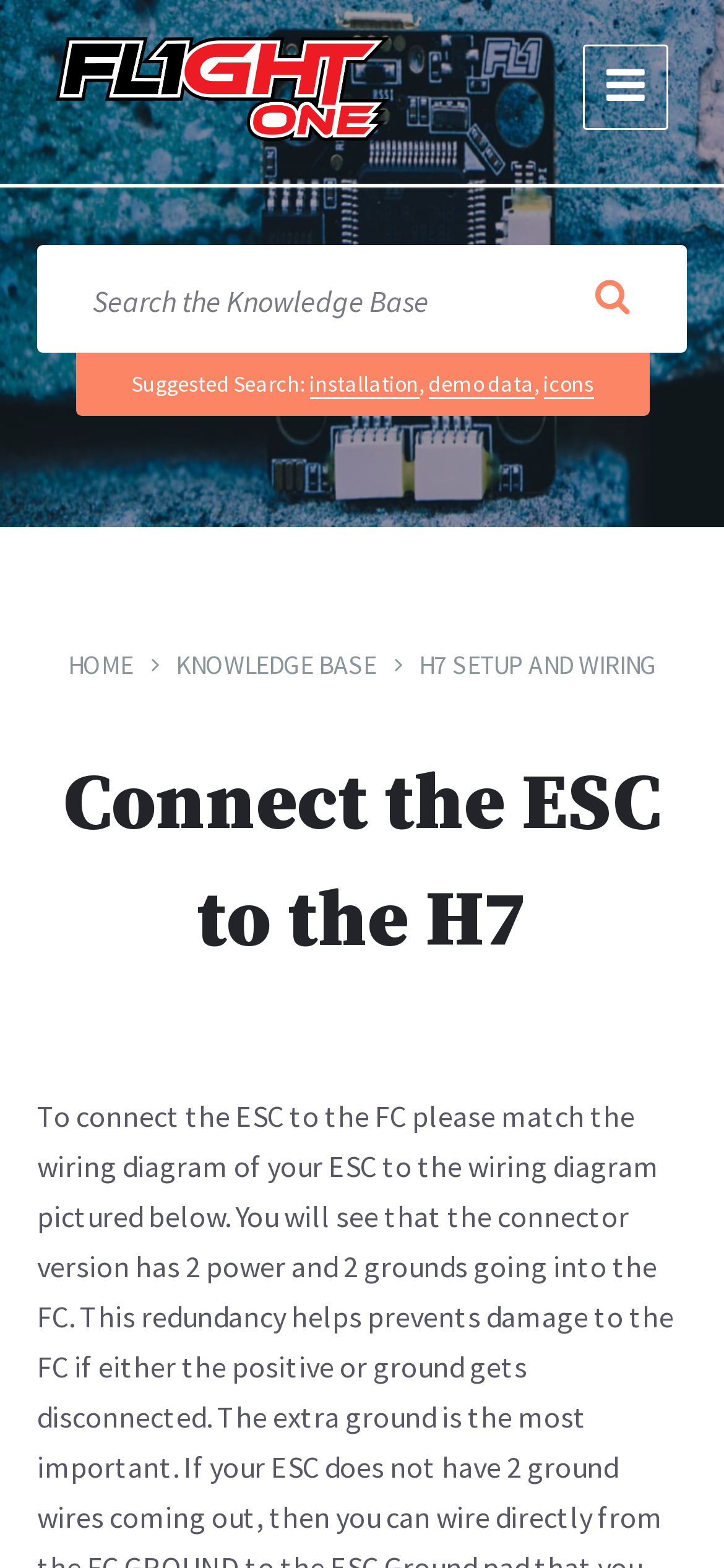Kindly determine the bounding box coordinates for the clickable area to achieve the given instruction: "Go to H7 SETUP AND WIRING".

[0.578, 0.413, 0.906, 0.435]